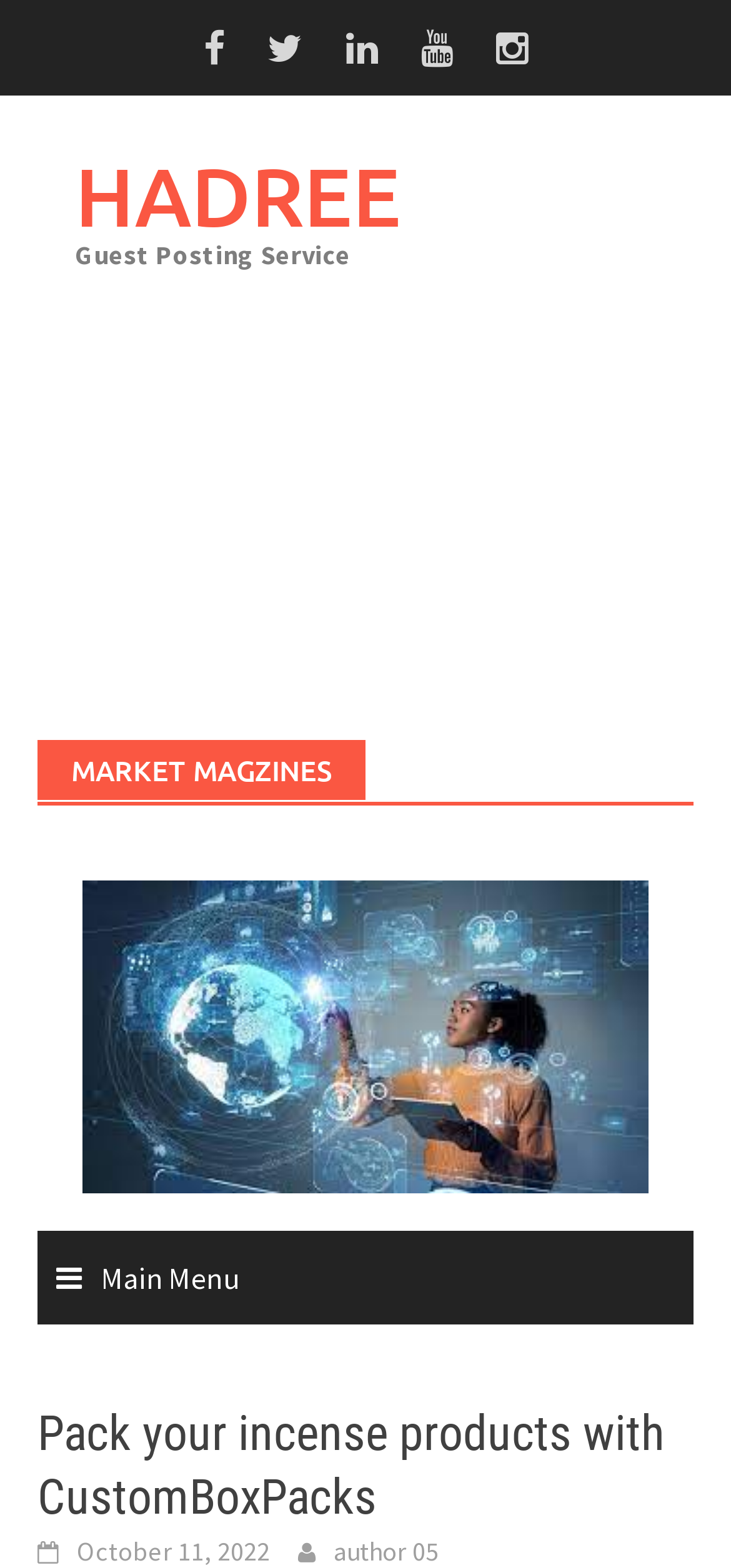Please find the bounding box for the following UI element description. Provide the coordinates in (top-left x, top-left y, bottom-right x, bottom-right y) format, with values between 0 and 1: aria-label="Advertisement" name="aswift_1" title="Advertisement"

[0.051, 0.221, 0.949, 0.46]